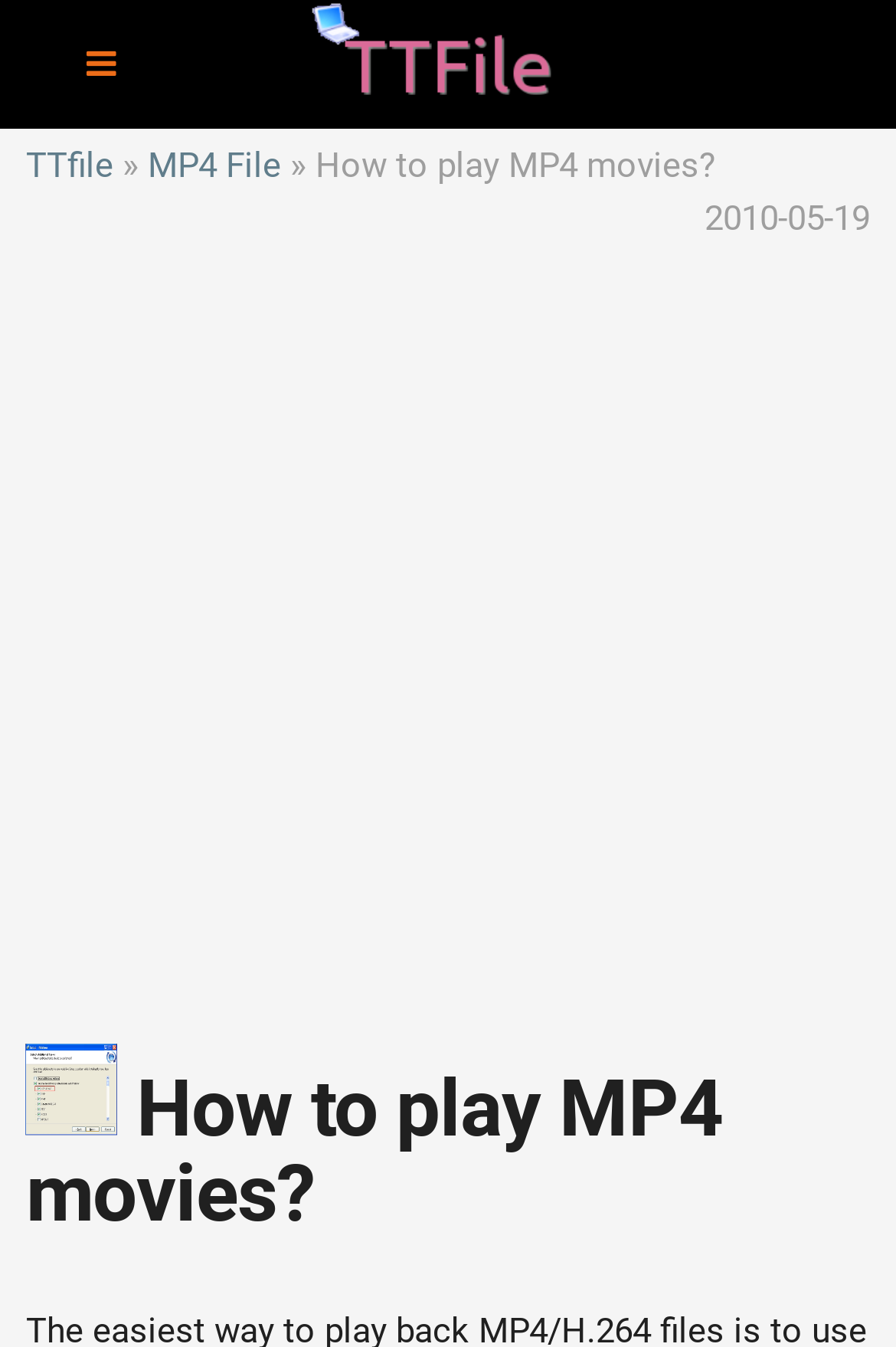Can you give a detailed response to the following question using the information from the image? What is the date of the article?

I found the date of the article by looking at the time element on the webpage, which is located at the top right corner. The text inside the time element is '2010-05-19', which indicates the date the article was published.